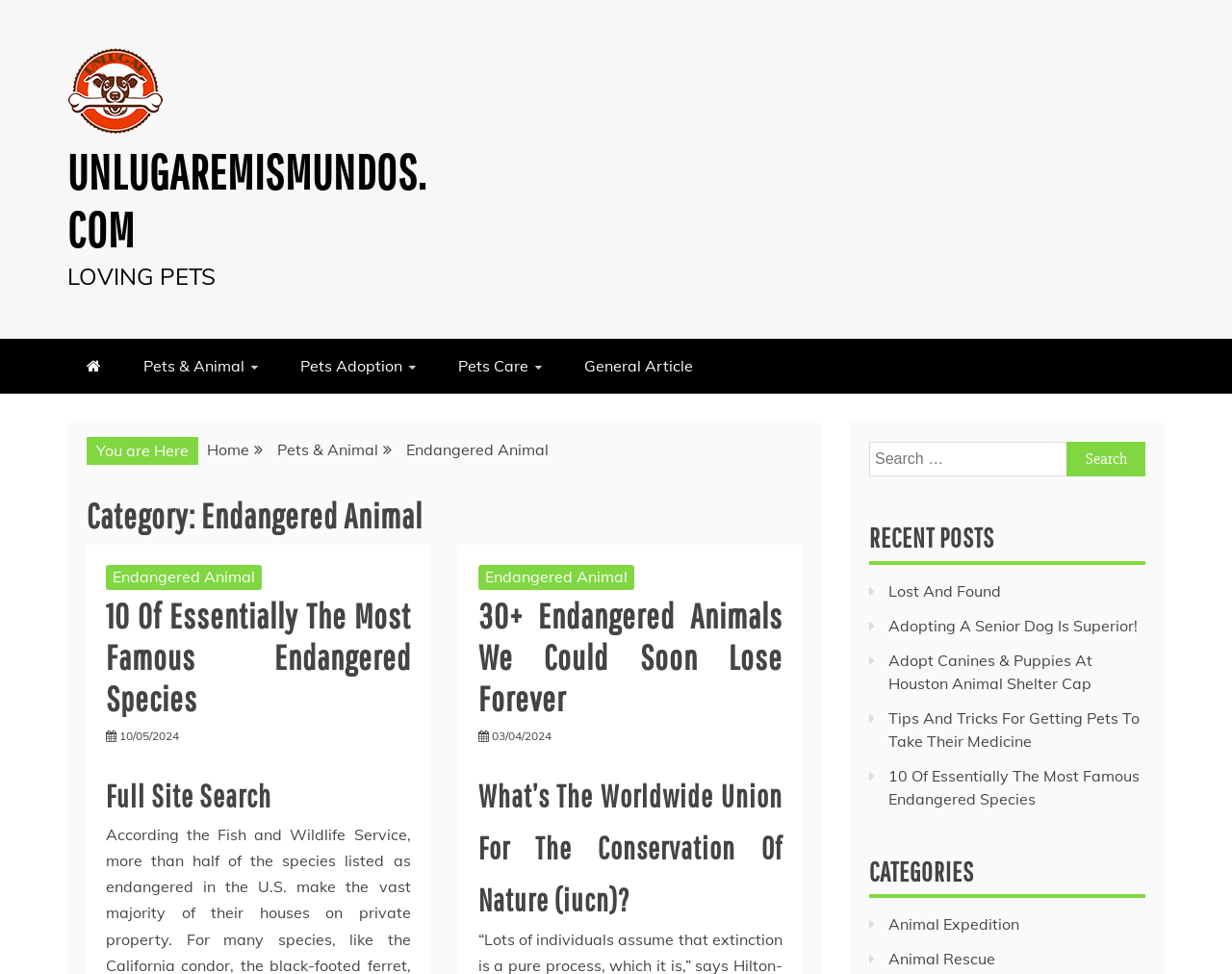Determine the bounding box coordinates for the UI element with the following description: "Endangered Animal". The coordinates should be four float numbers between 0 and 1, represented as [left, top, right, bottom].

[0.388, 0.58, 0.514, 0.605]